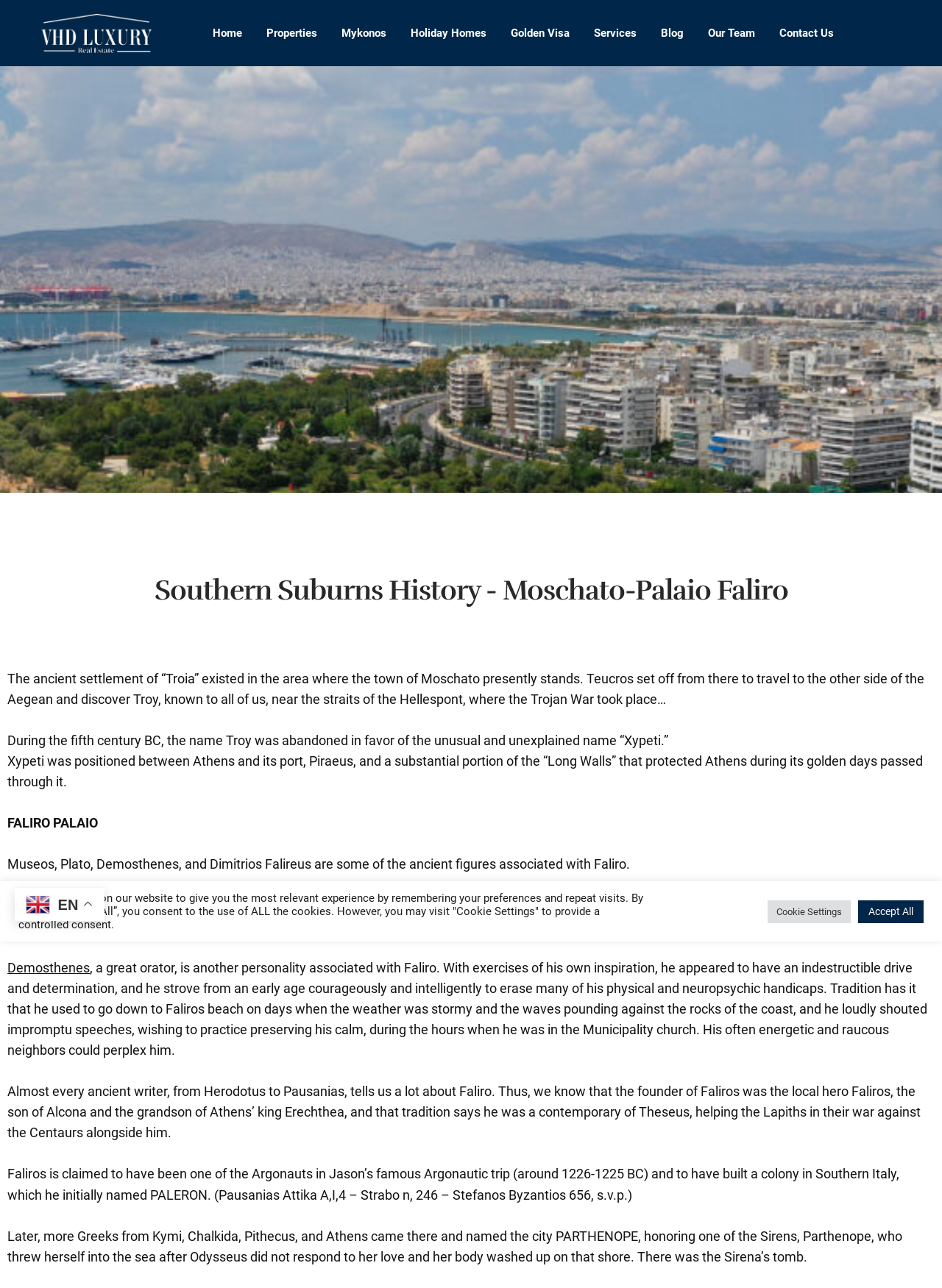What is the name of the orator associated with Faliro?
Please look at the screenshot and answer in one word or a short phrase.

Demosthenes